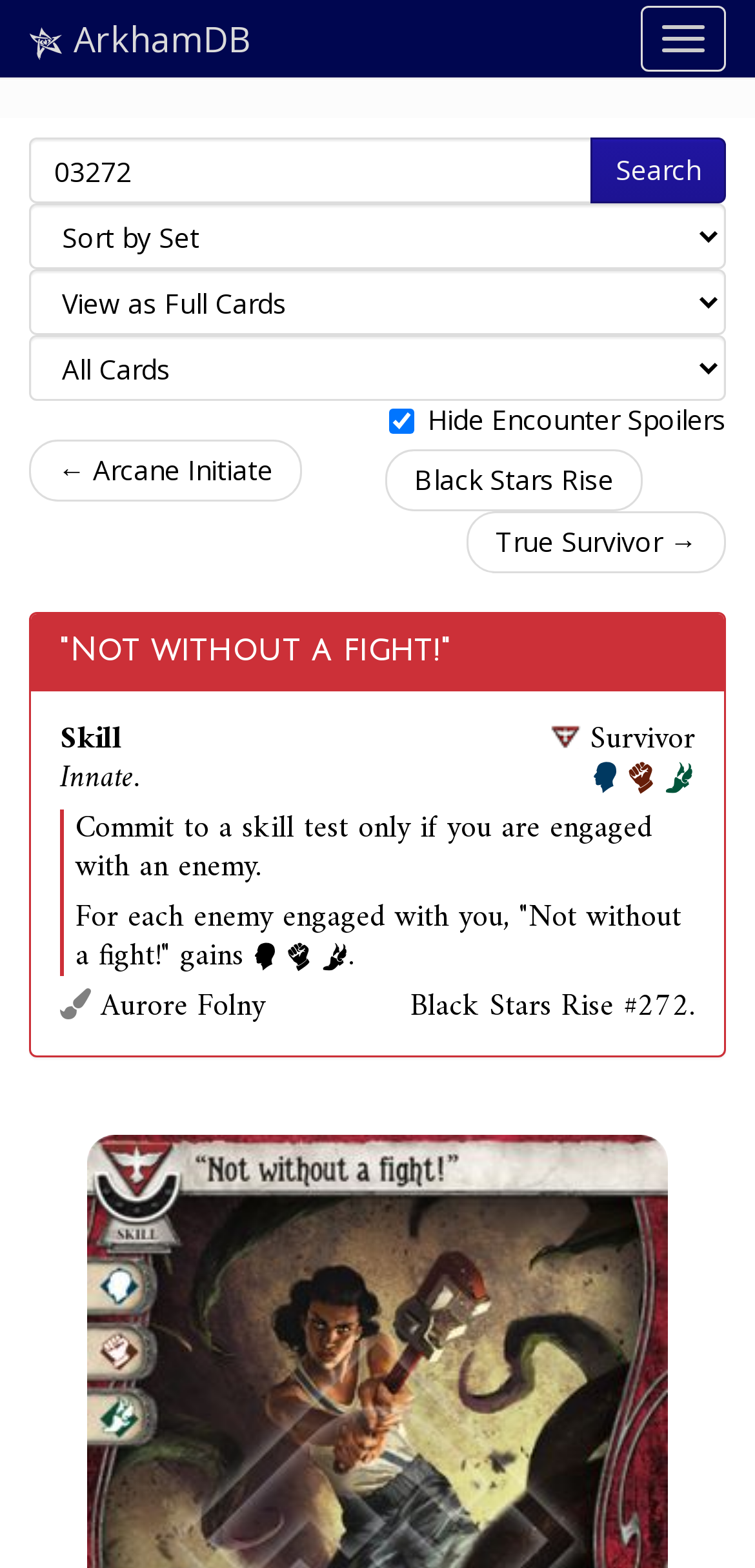What is the name of the investigator?
Using the image provided, answer with just one word or phrase.

Aurore Folny